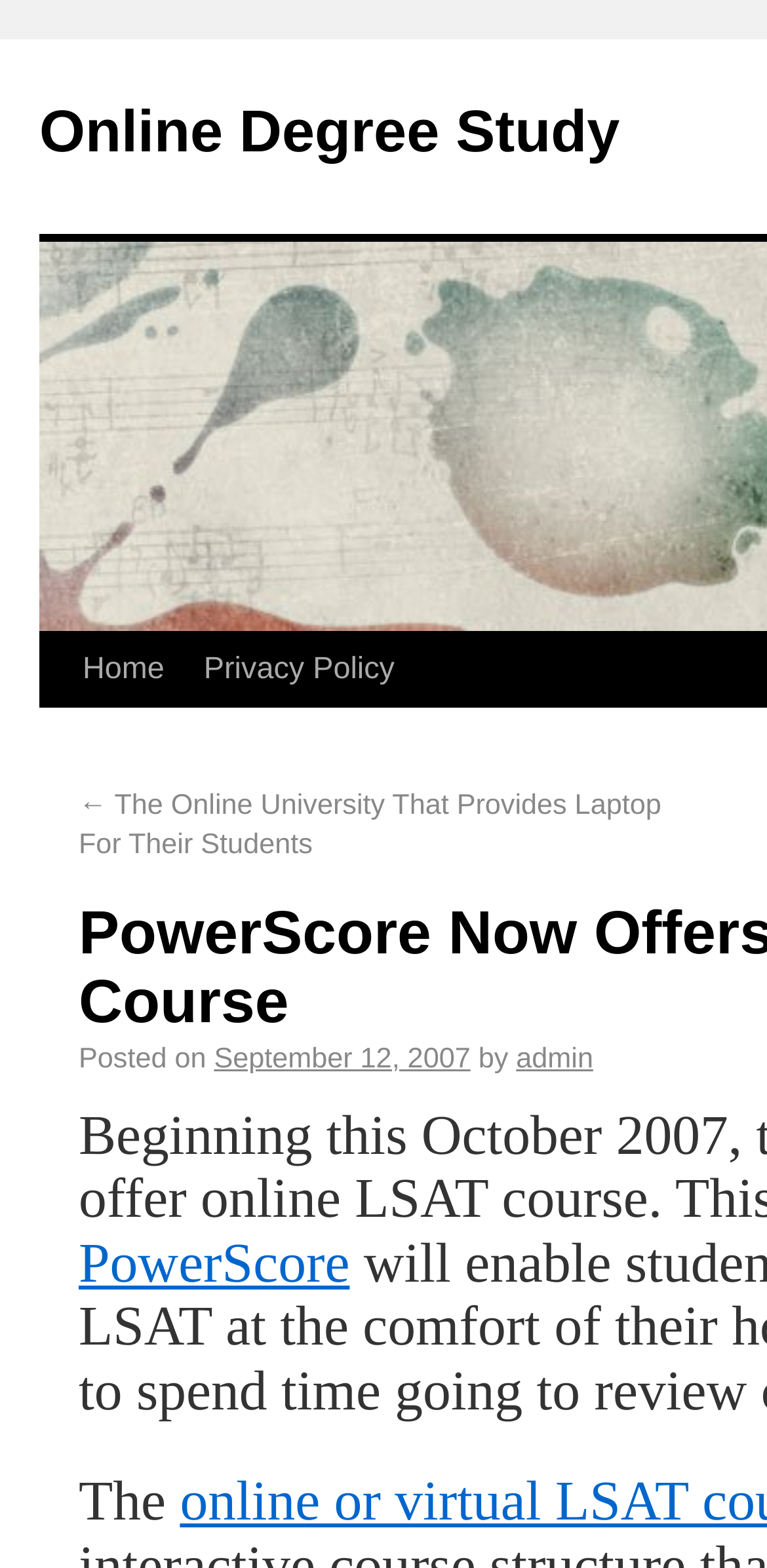Provide a brief response to the question below using a single word or phrase: 
What is the first word of the blog post content?

The